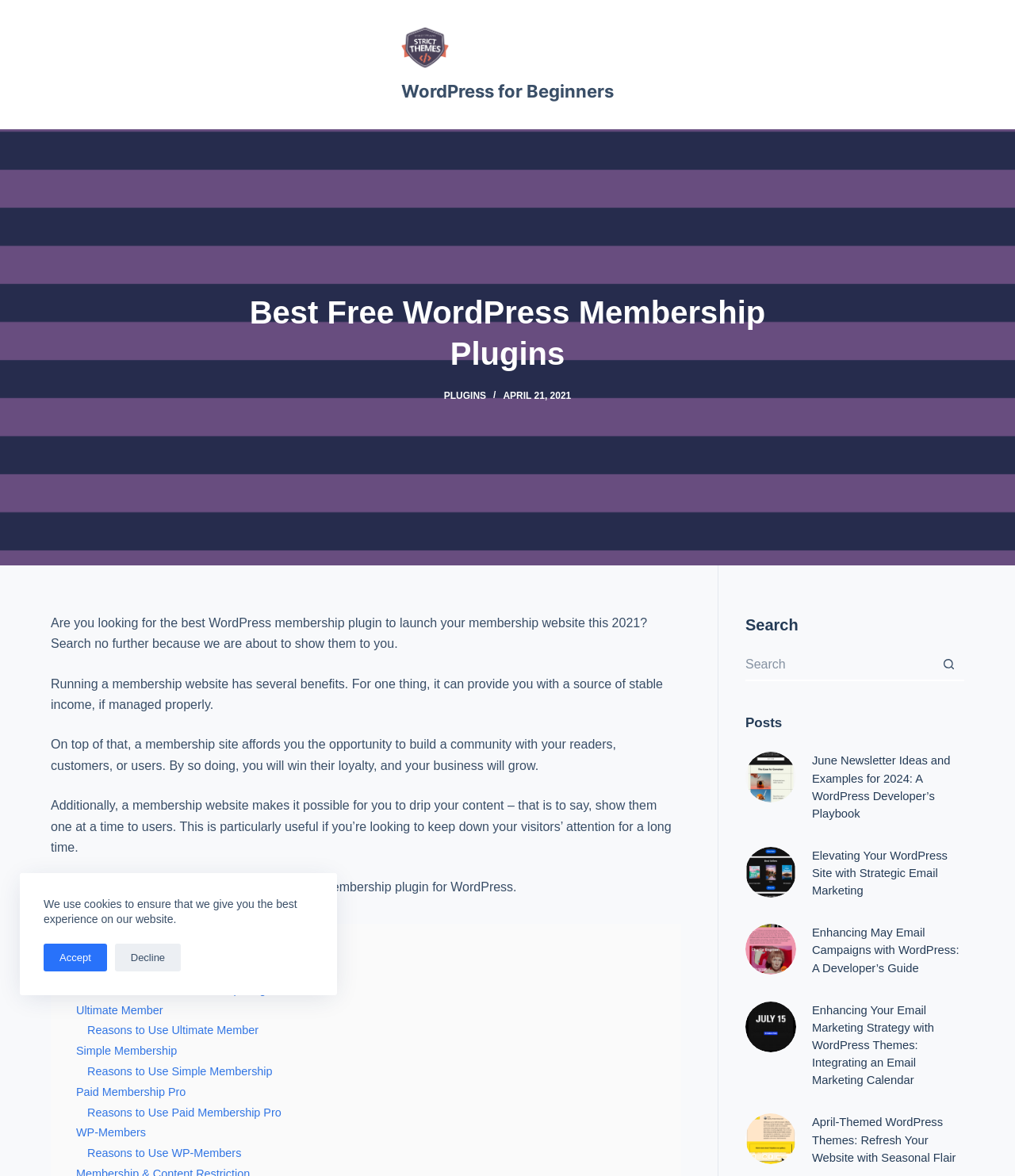Determine the bounding box coordinates of the region I should click to achieve the following instruction: "Click on the 'WordPress Tutorials for Beginners' link". Ensure the bounding box coordinates are four float numbers between 0 and 1, i.e., [left, top, right, bottom].

[0.395, 0.02, 0.605, 0.061]